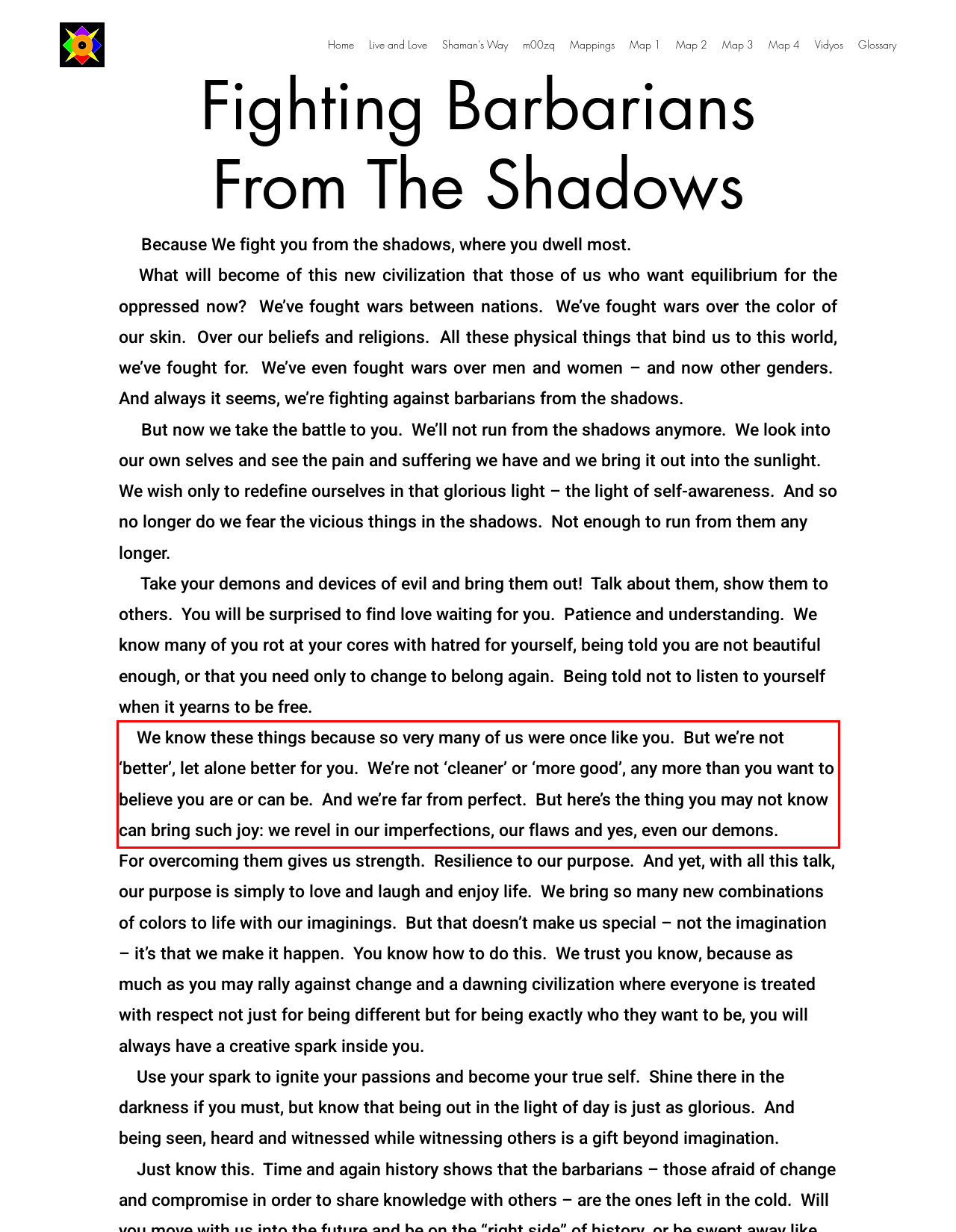Within the screenshot of the webpage, there is a red rectangle. Please recognize and generate the text content inside this red bounding box.

We know these things because so very many of us were once like you. But we’re not ‘better’, let alone better for you. We’re not ‘cleaner’ or ‘more good’, any more than you want to believe you are or can be. And we’re far from perfect. But here’s the thing you may not know can bring such joy: we revel in our imperfections, our flaws and yes, even our demons.